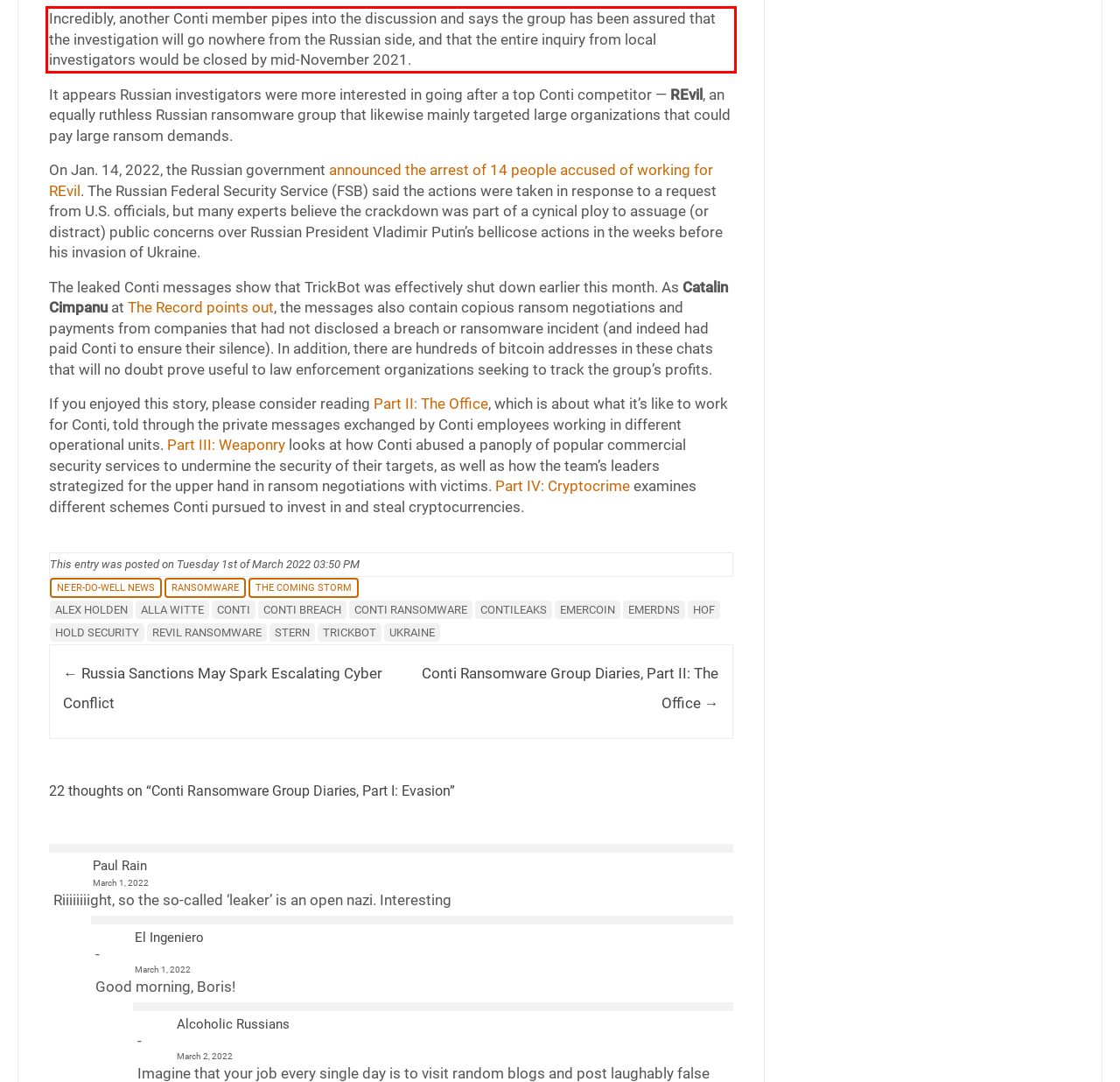Within the screenshot of a webpage, identify the red bounding box and perform OCR to capture the text content it contains.

Incredibly, another Conti member pipes into the discussion and says the group has been assured that the investigation will go nowhere from the Russian side, and that the entire inquiry from local investigators would be closed by mid-November 2021.